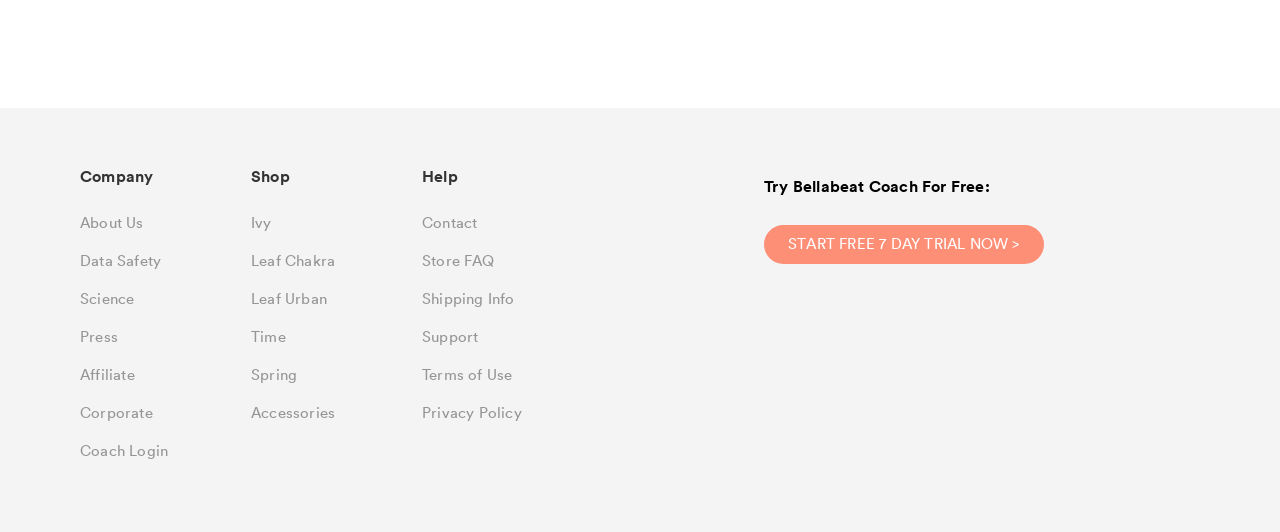Locate the bounding box for the described UI element: "title="Holiday cottages in Galloway"". Ensure the coordinates are four float numbers between 0 and 1, formatted as [left, top, right, bottom].

None